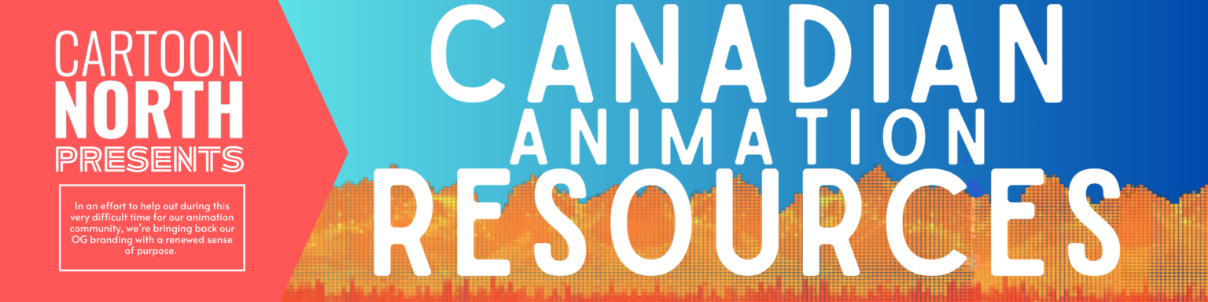What is the color scheme of the design?
Using the image, provide a concise answer in one word or a short phrase.

Blue to orange gradient